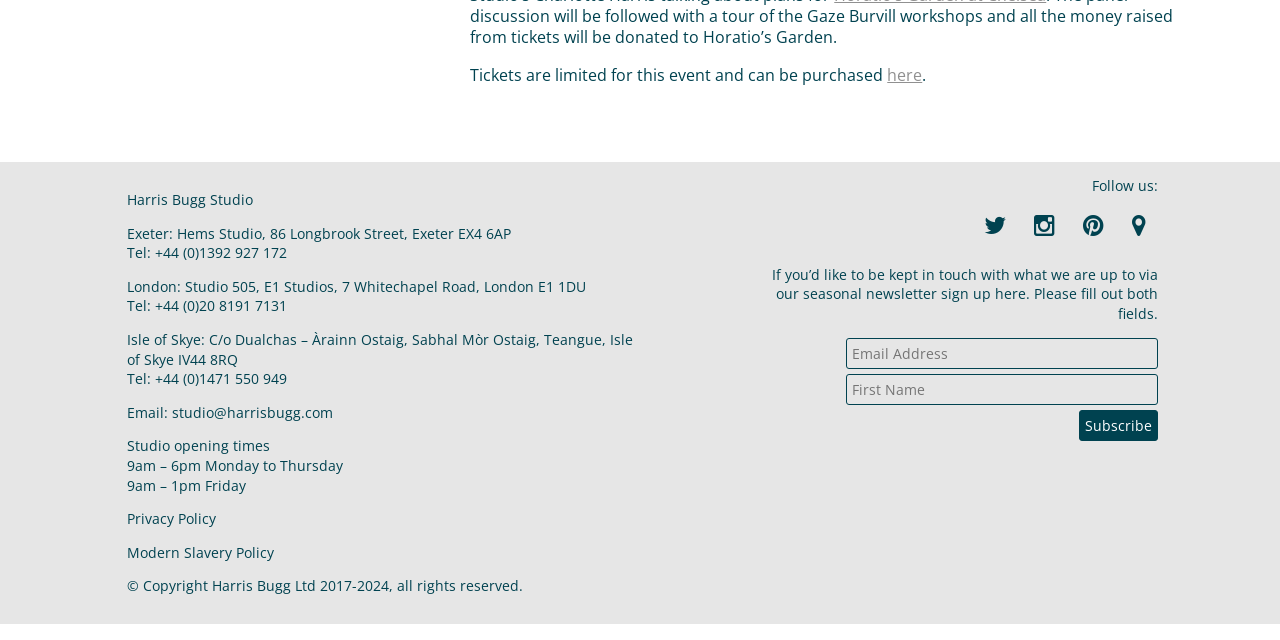Based on the element description name="EMAIL" placeholder="Email Address", identify the bounding box of the UI element in the given webpage screenshot. The coordinates should be in the format (top-left x, top-left y, bottom-right x, bottom-right y) and must be between 0 and 1.

[0.661, 0.528, 0.905, 0.576]